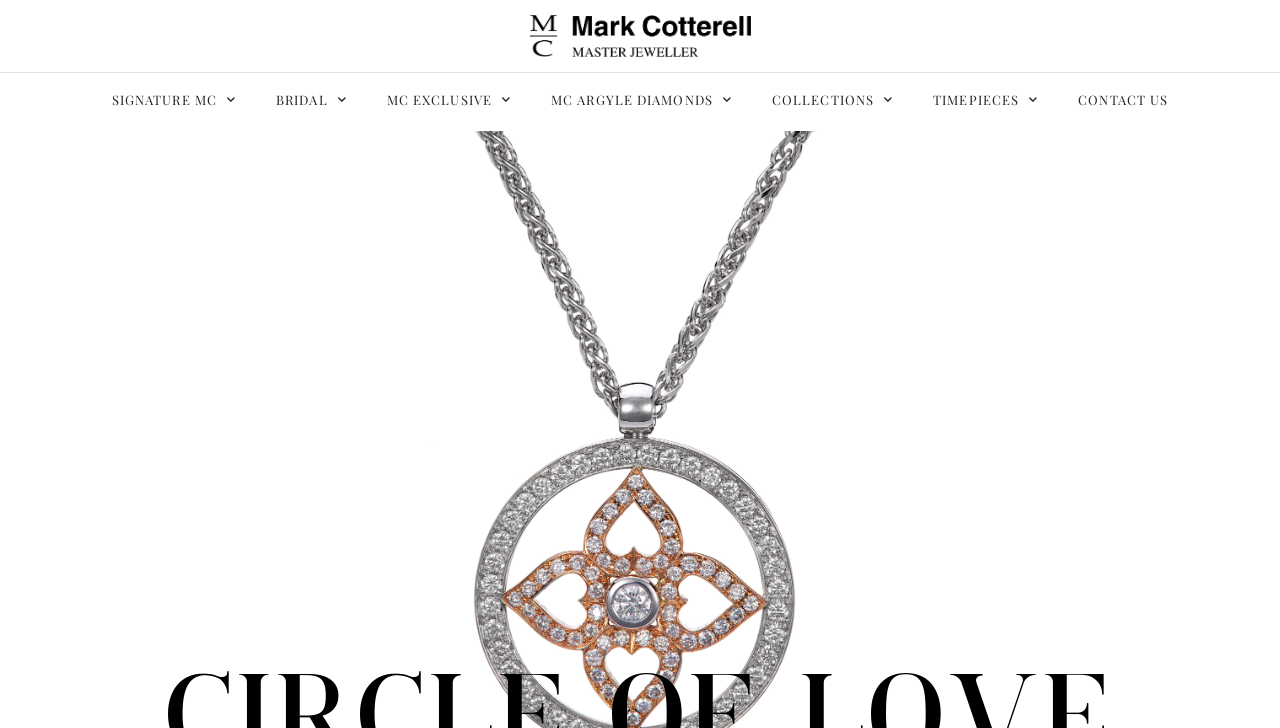Provide an in-depth caption for the webpage.

The webpage is about Circle of Love, a custom jewelry store in Brisbane, specializing in custom engagement rings. At the top of the page, there is a row of navigation links, including "SIGNATURE MC", "BRIDAL", "MC EXCLUSIVE", "MC ARGYLE DIAMONDS", "COLLECTIONS", and "TIMEPIECES", each with a dropdown menu. These links are positioned horizontally, taking up most of the top section of the page. 

To the left of these navigation links, there are two smaller links, one above the other. The top-left link is positioned near the top edge of the page, while the second link is slightly below it. 

On the far right side of the navigation links, there is a "CONTACT US" link.